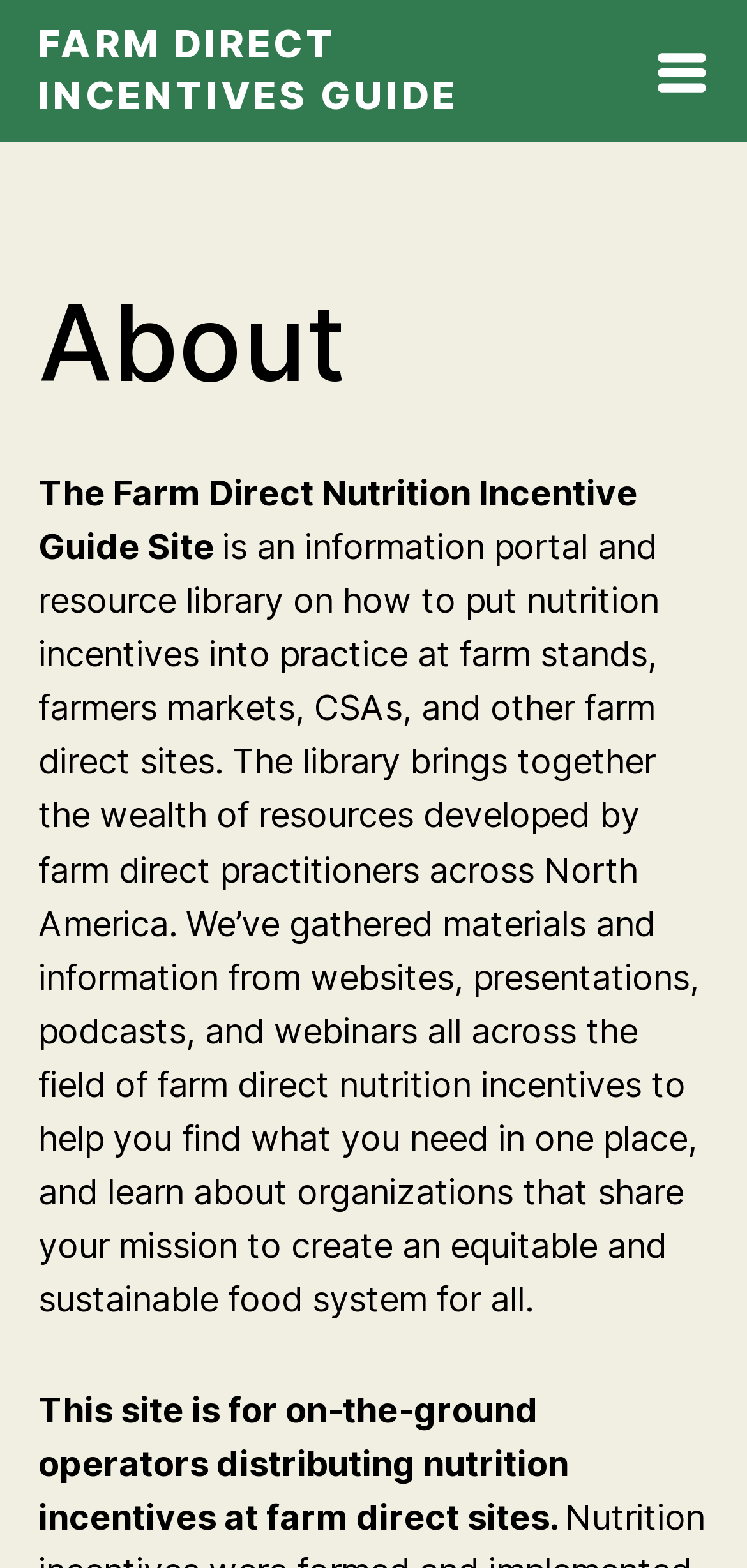Offer a meticulous caption that includes all visible features of the webpage.

The webpage is about the Farm Direct Nutrition Incentive Guide, a resource library for farmers markets, farm stands, and CSAs. At the top, there is a prominent link to the guide's title, "FARM DIRECT INCENTIVES GUIDE", accompanied by a mobile menu icon on the right. Below this, a heading "About" is centered on the page.

The main content area begins with a brief introduction to the guide, stating its purpose as an information portal and resource library for implementing nutrition incentives at farm direct sites. This is followed by a longer paragraph that explains the guide's features, including its collection of resources from across North America and its goal of promoting an equitable and sustainable food system.

Further down, there is a section with five links, "Plan", "Implement", "Promote", "Evaluate", and "Reiterate", which are likely navigation links to different sections of the guide. Below these, there are two more links, "About Our Team" and "FAQ", which provide additional information about the guide's creators and frequently asked questions, respectively.

Throughout the page, the text is organized in a clear and readable manner, with headings and paragraphs that guide the user through the content. There are no images on the page, aside from the mobile menu icon.